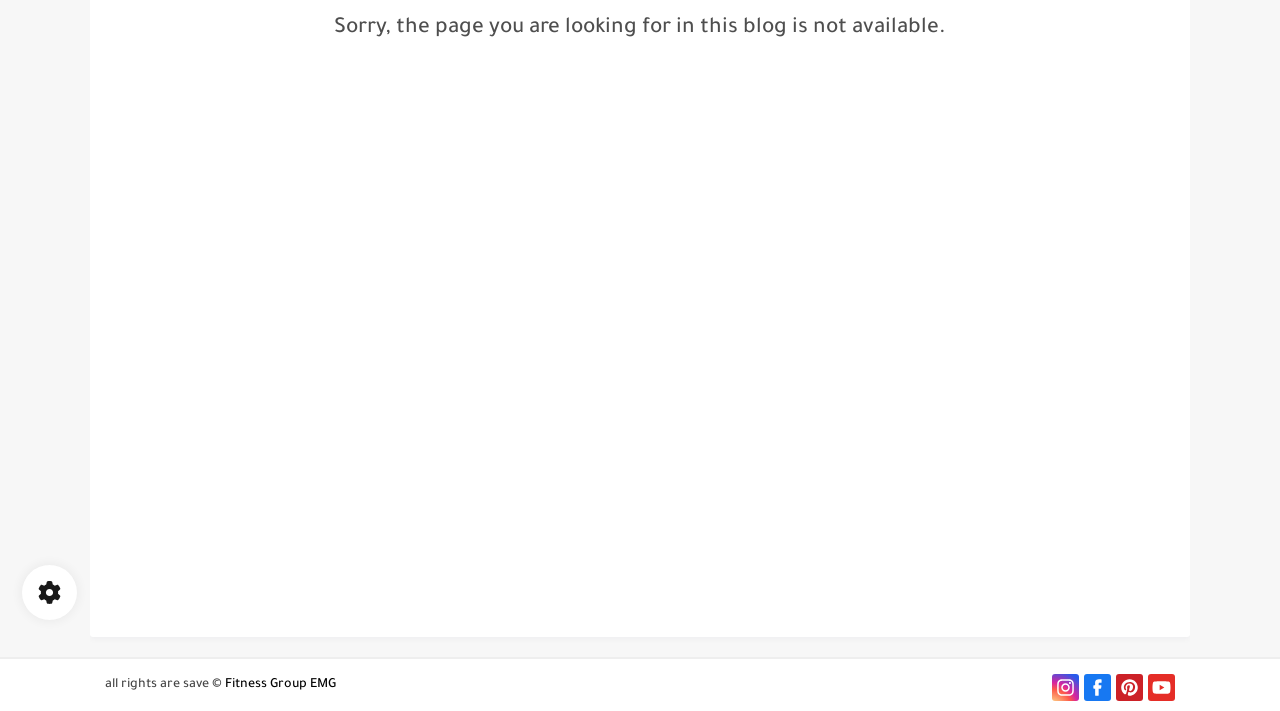Bounding box coordinates are given in the format (top-left x, top-left y, bottom-right x, bottom-right y). All values should be floating point numbers between 0 and 1. Provide the bounding box coordinate for the UI element described as: Fitness Group EMG

[0.176, 0.951, 0.262, 0.975]